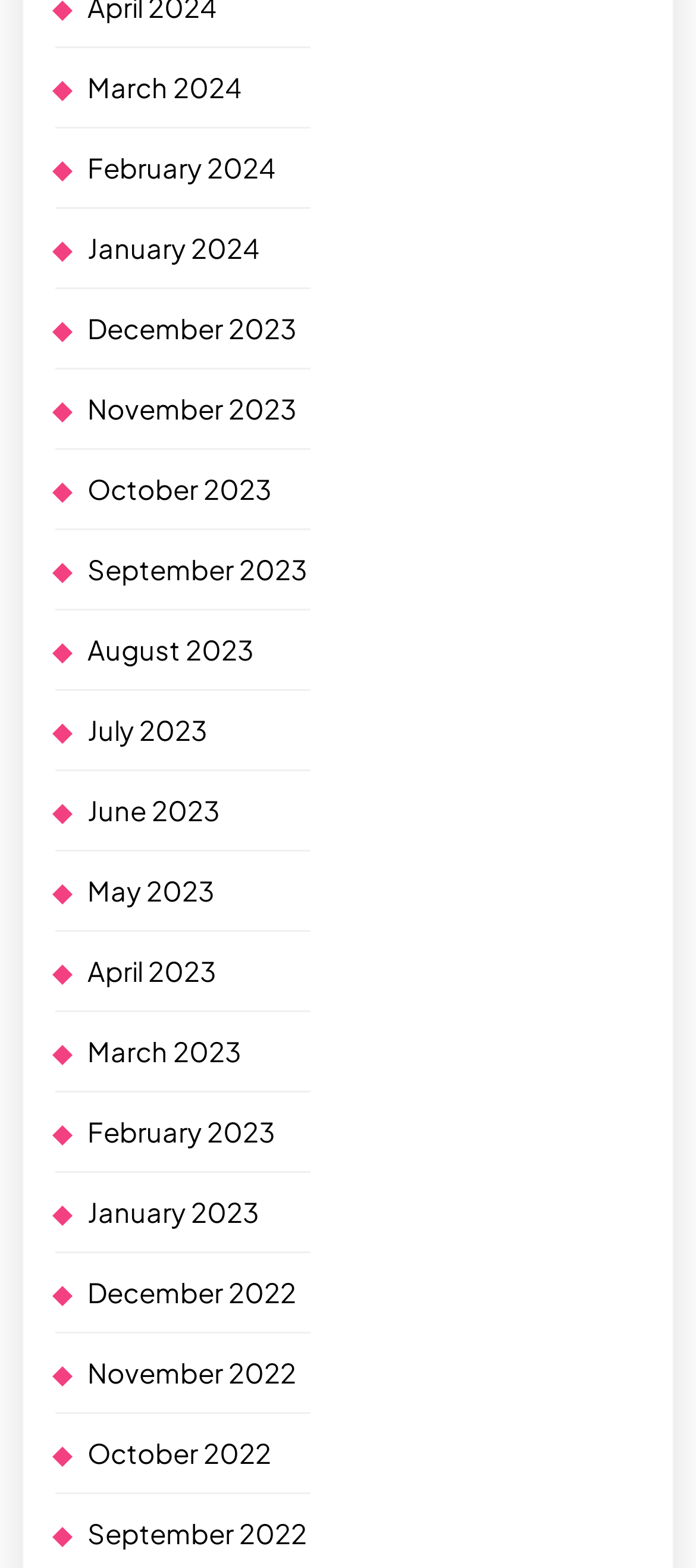Please identify the bounding box coordinates of the element I need to click to follow this instruction: "browse January 2024".

[0.126, 0.147, 0.372, 0.169]